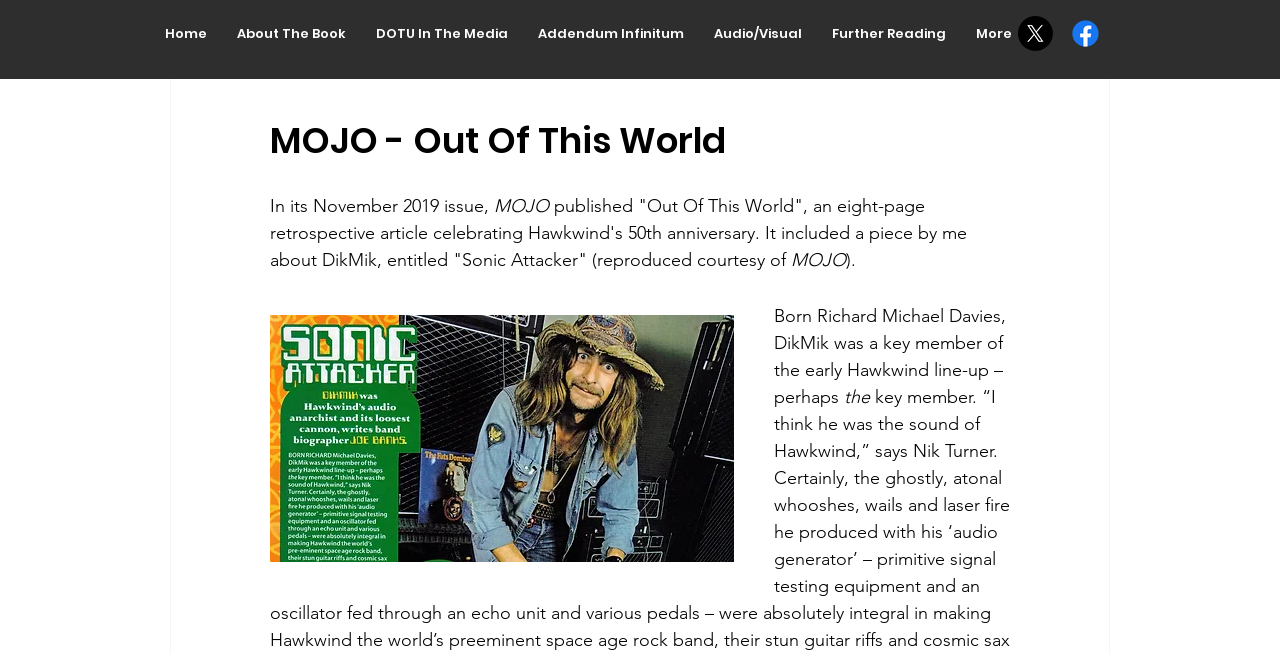Find the bounding box coordinates of the area to click in order to follow the instruction: "Email Total Home".

None